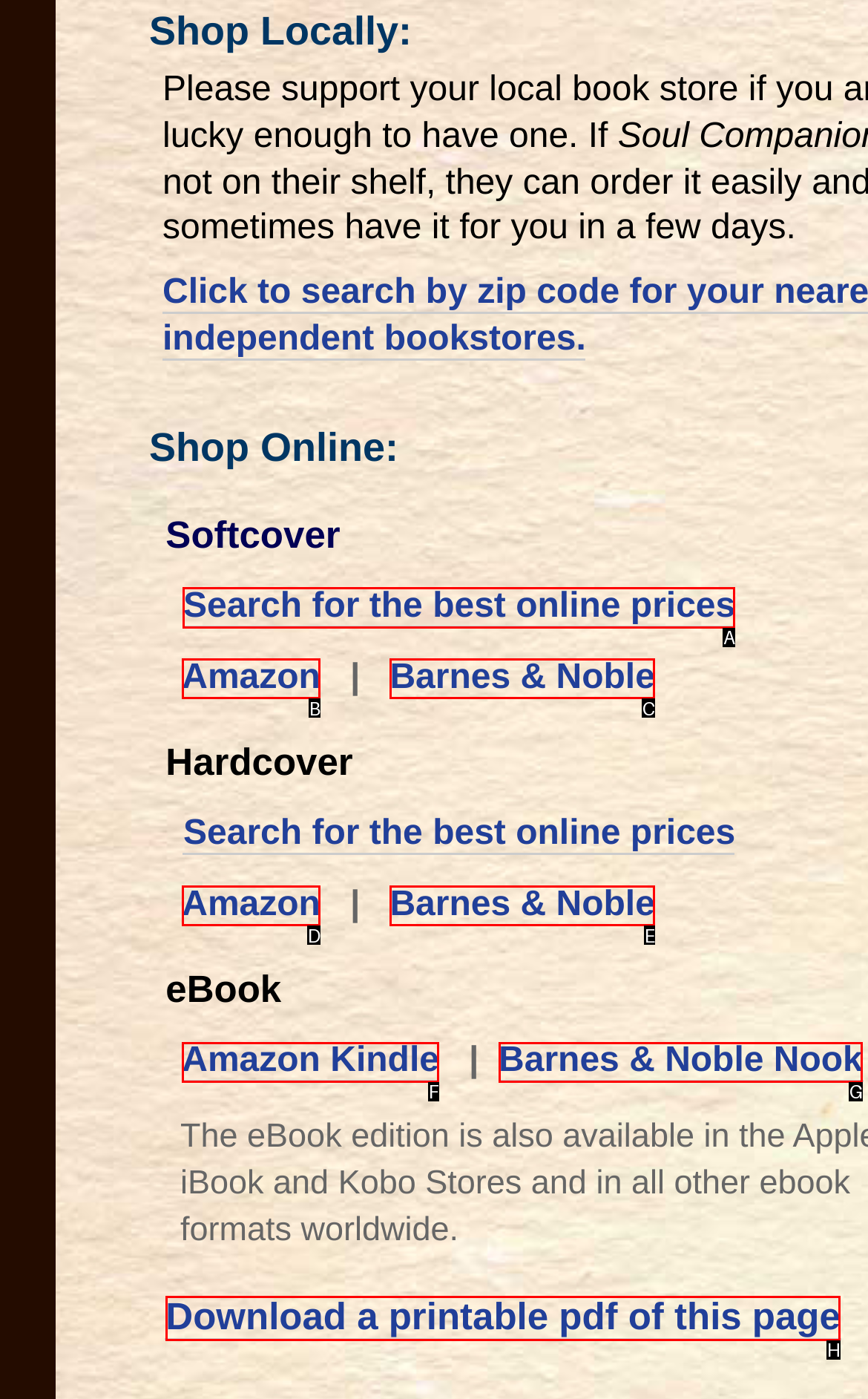Determine which UI element I need to click to achieve the following task: view posts Provide your answer as the letter of the selected option.

None